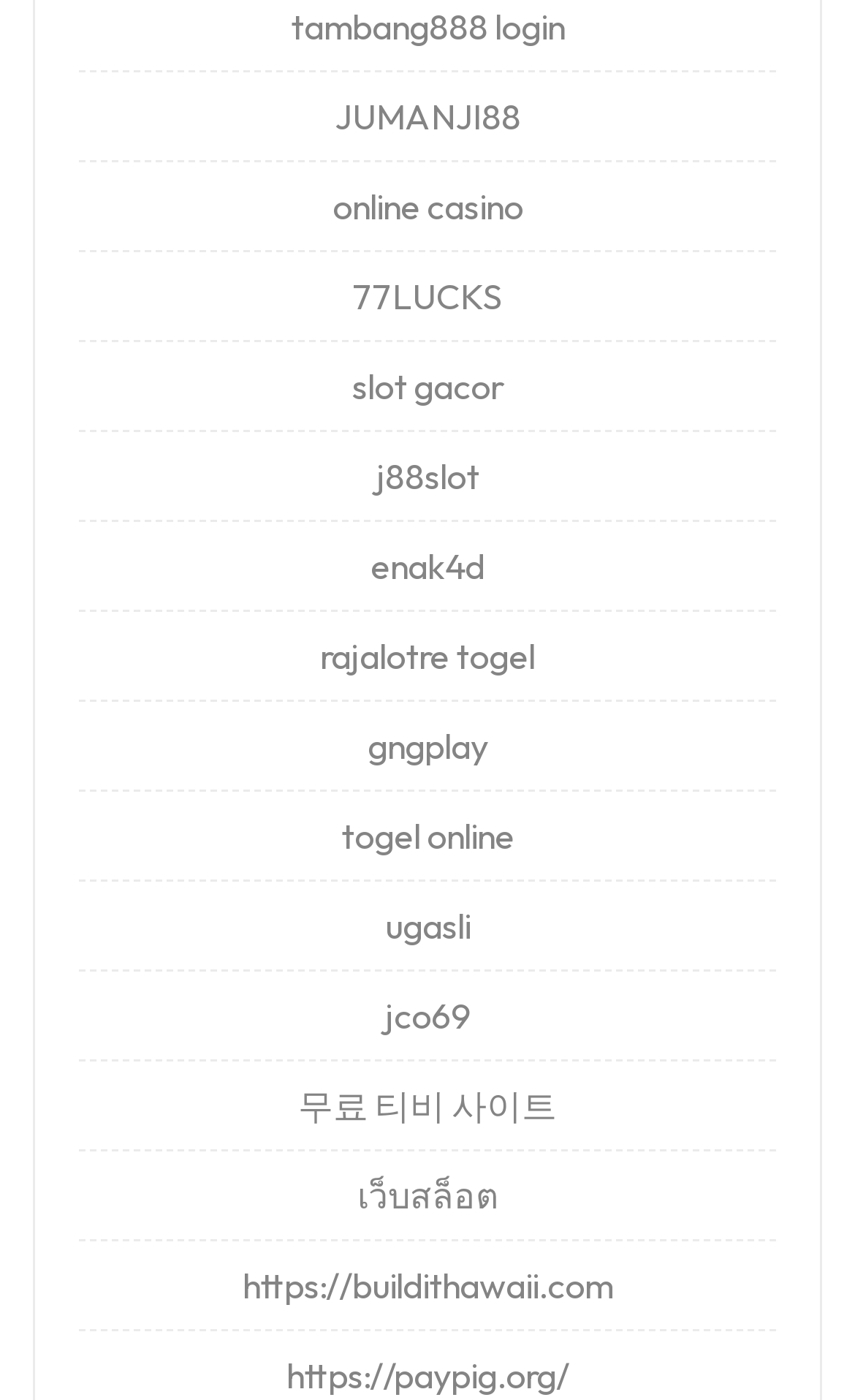Please give a short response to the question using one word or a phrase:
How many links are on the webpage?

15